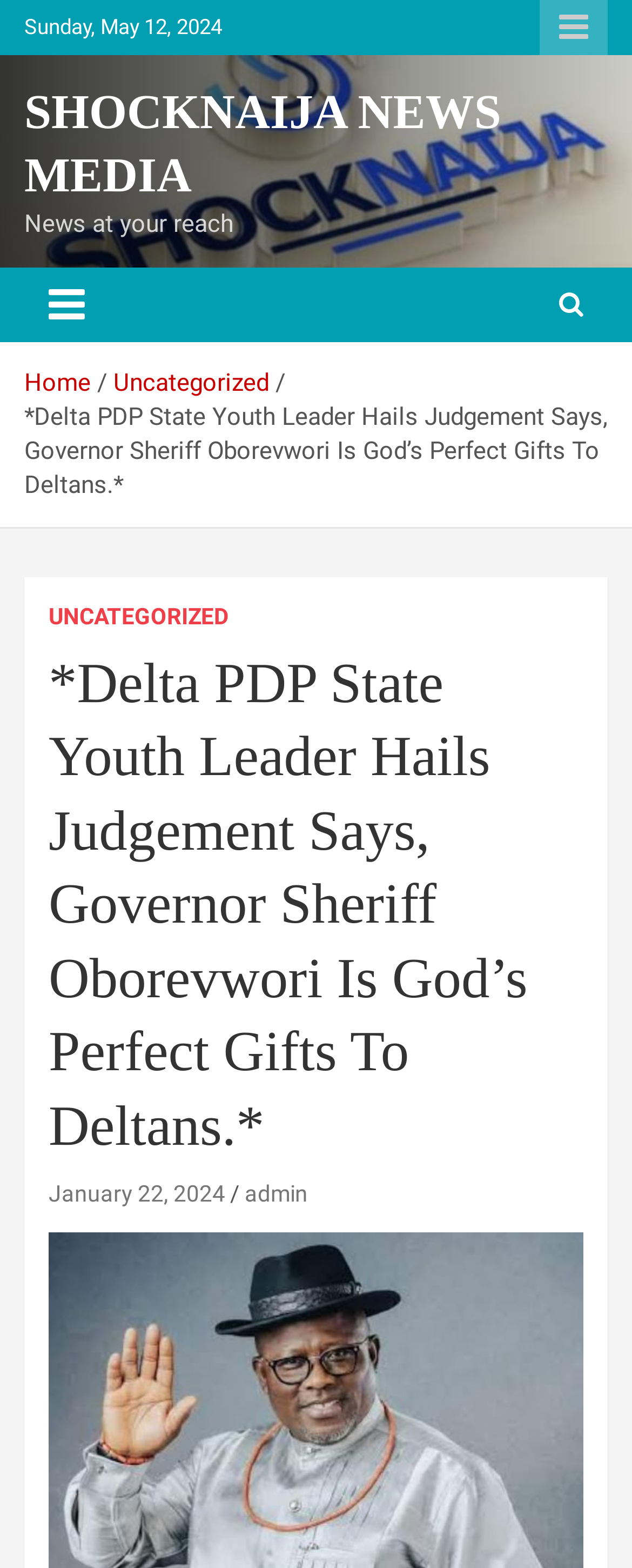Locate the coordinates of the bounding box for the clickable region that fulfills this instruction: "View uncategorized news".

[0.179, 0.235, 0.426, 0.254]